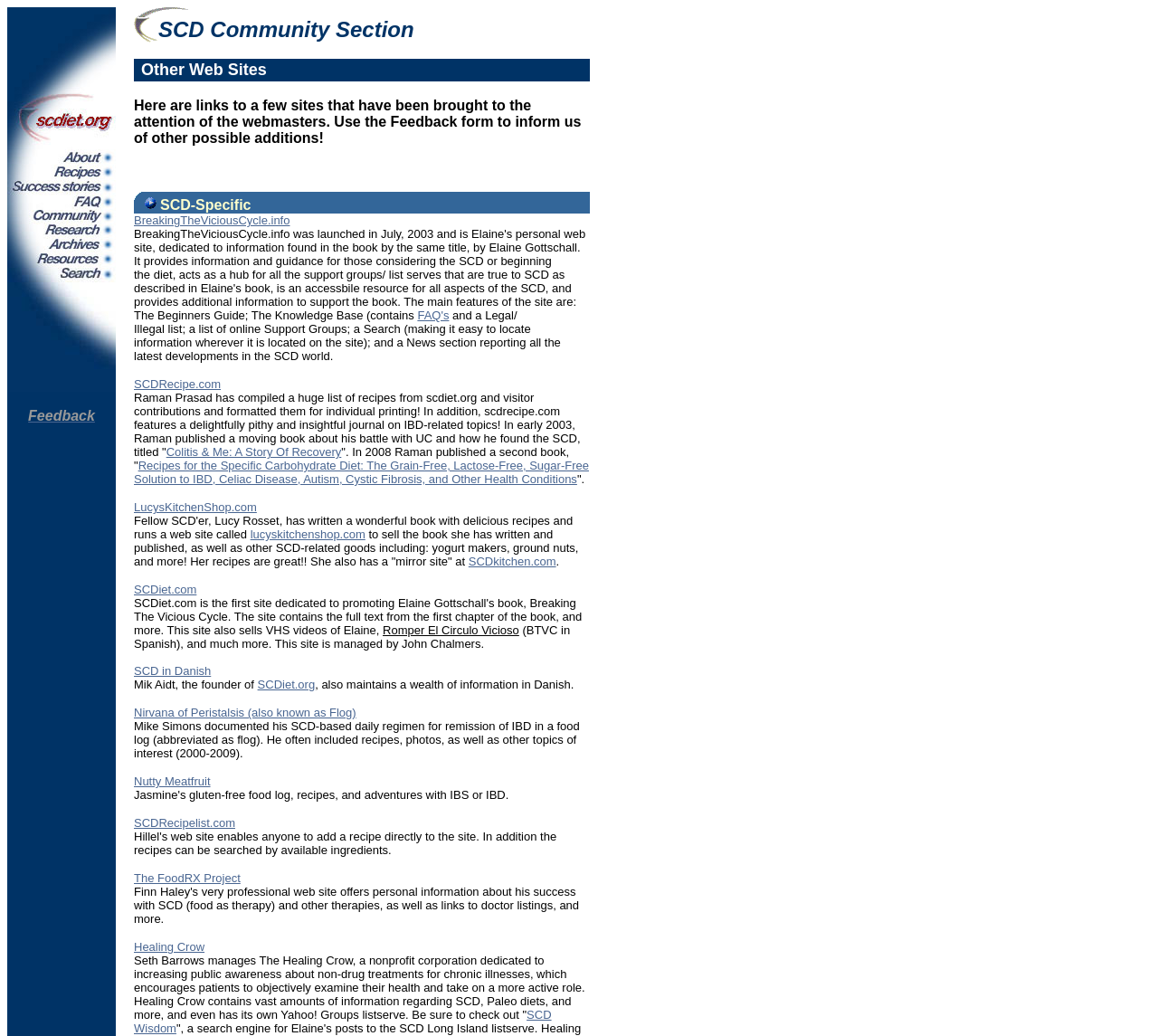What is the text of the second paragraph in the SCD Community Section? Examine the screenshot and reply using just one word or a brief phrase.

The main features of the site are: The Beginners Guide; The Knowledge Base (contains